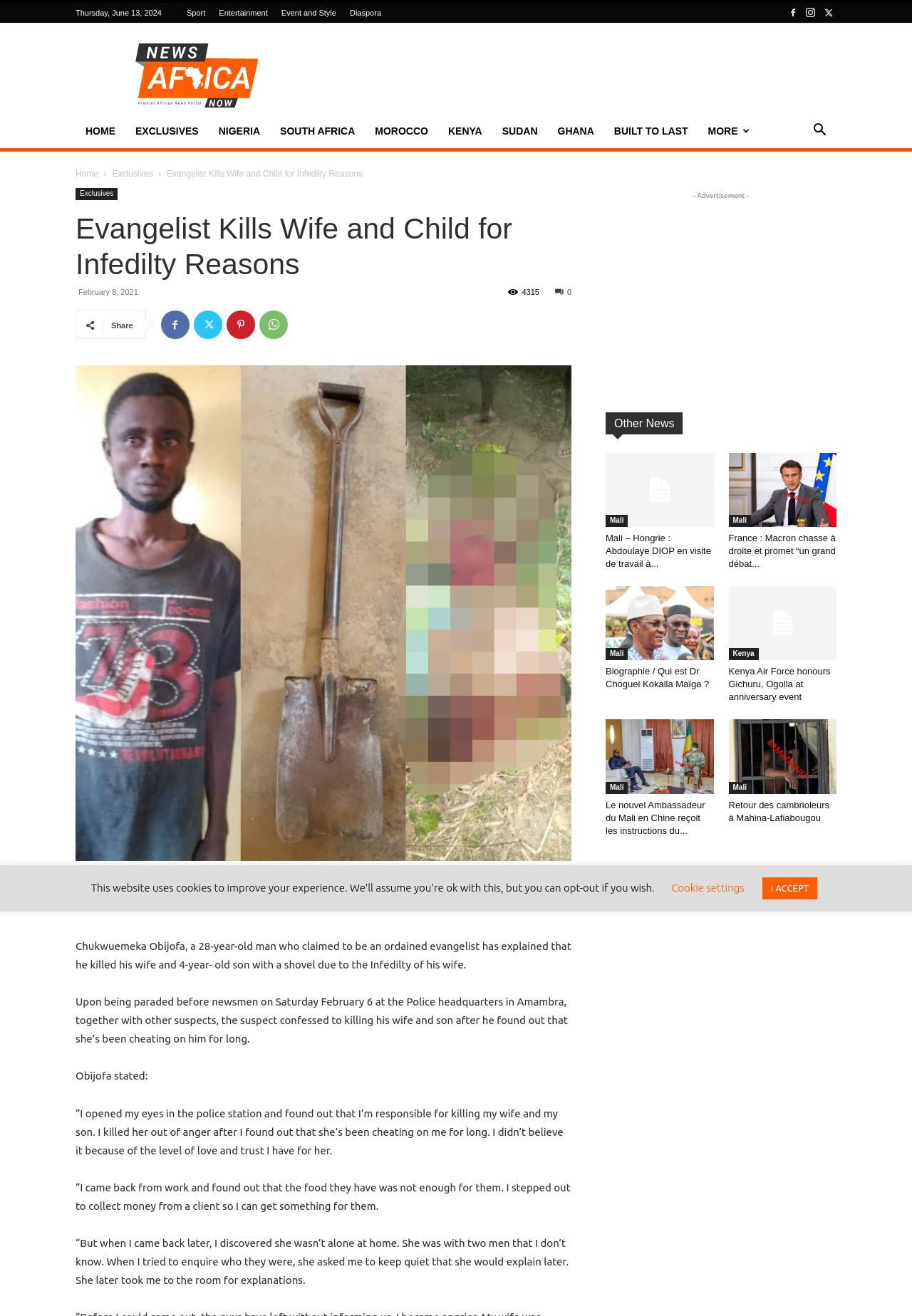Look at the image and write a detailed answer to the question: 
What is the name of the man who killed his wife and son?

I found the name of the man by reading the text 'Chukwuemeka Obijofa, a 28-year-old man who claimed to be an ordained evangelist...' which is located in the main content of the webpage.